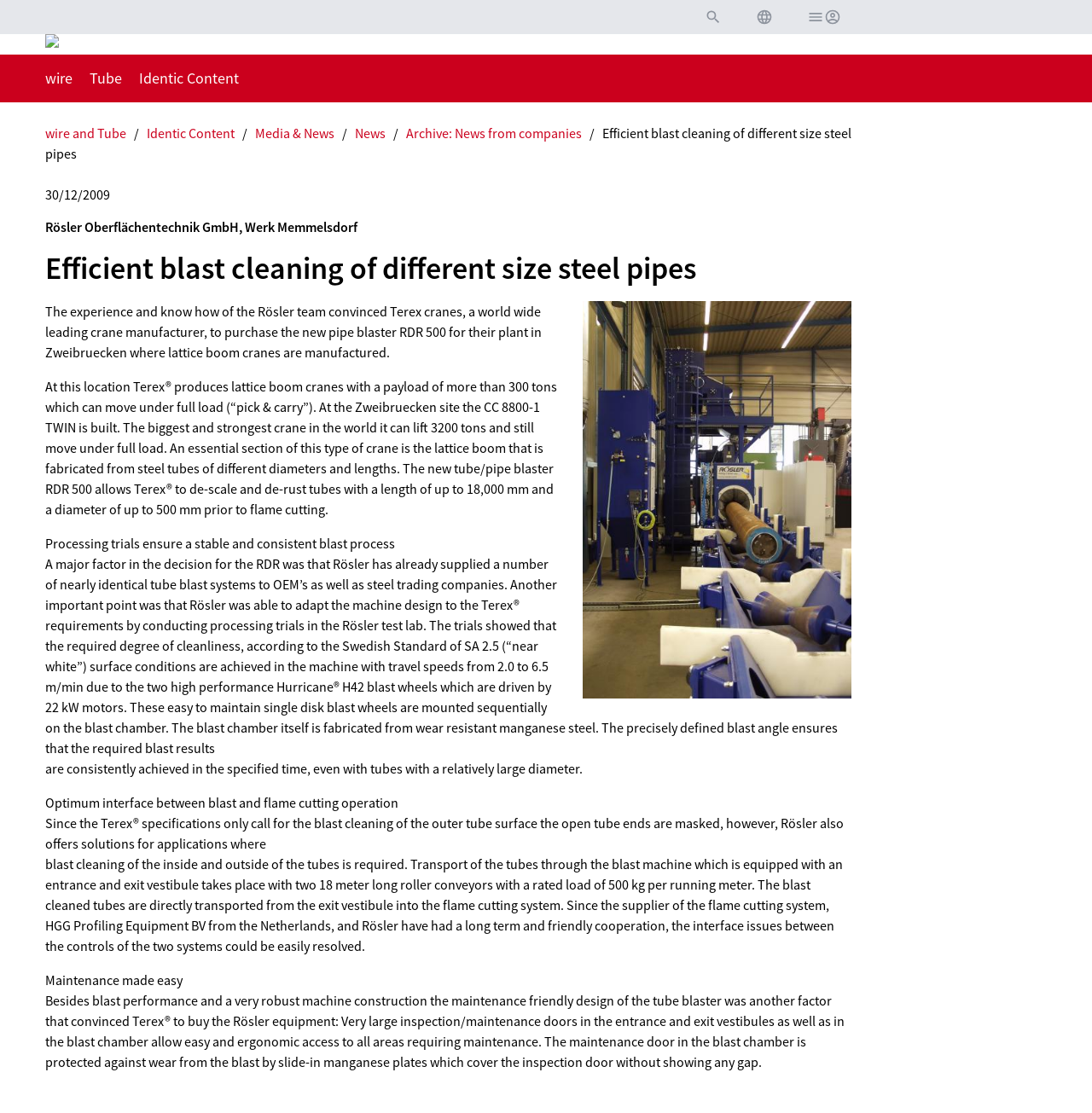Provide a brief response using a word or short phrase to this question:
What is the benefit of the maintenance-friendly design of the pipe blaster RDR 500?

Easy access for maintenance